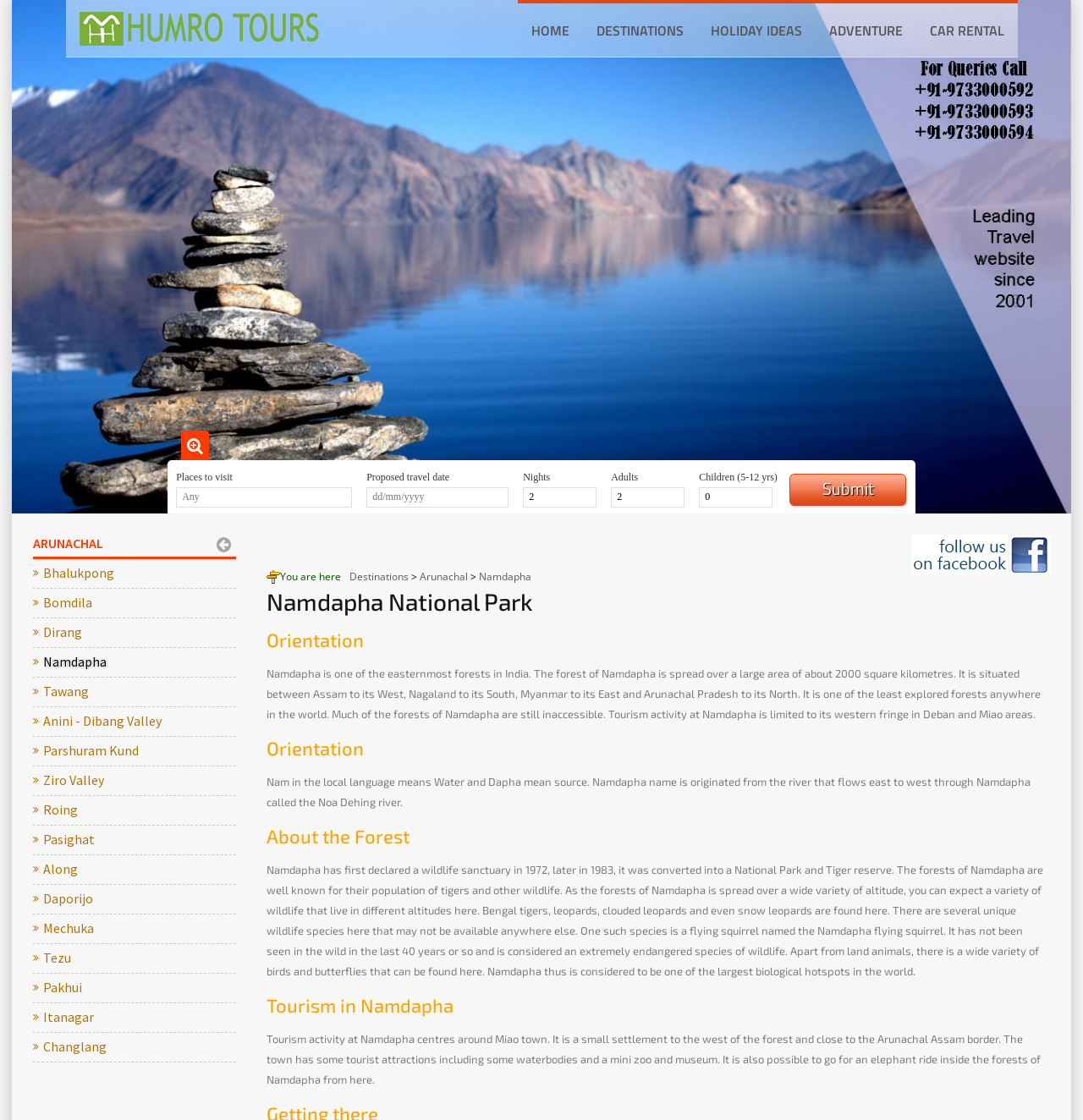Determine the bounding box coordinates for the area that needs to be clicked to fulfill this task: "Click on the 'Submit' button". The coordinates must be given as four float numbers between 0 and 1, i.e., [left, top, right, bottom].

[0.729, 0.423, 0.837, 0.453]